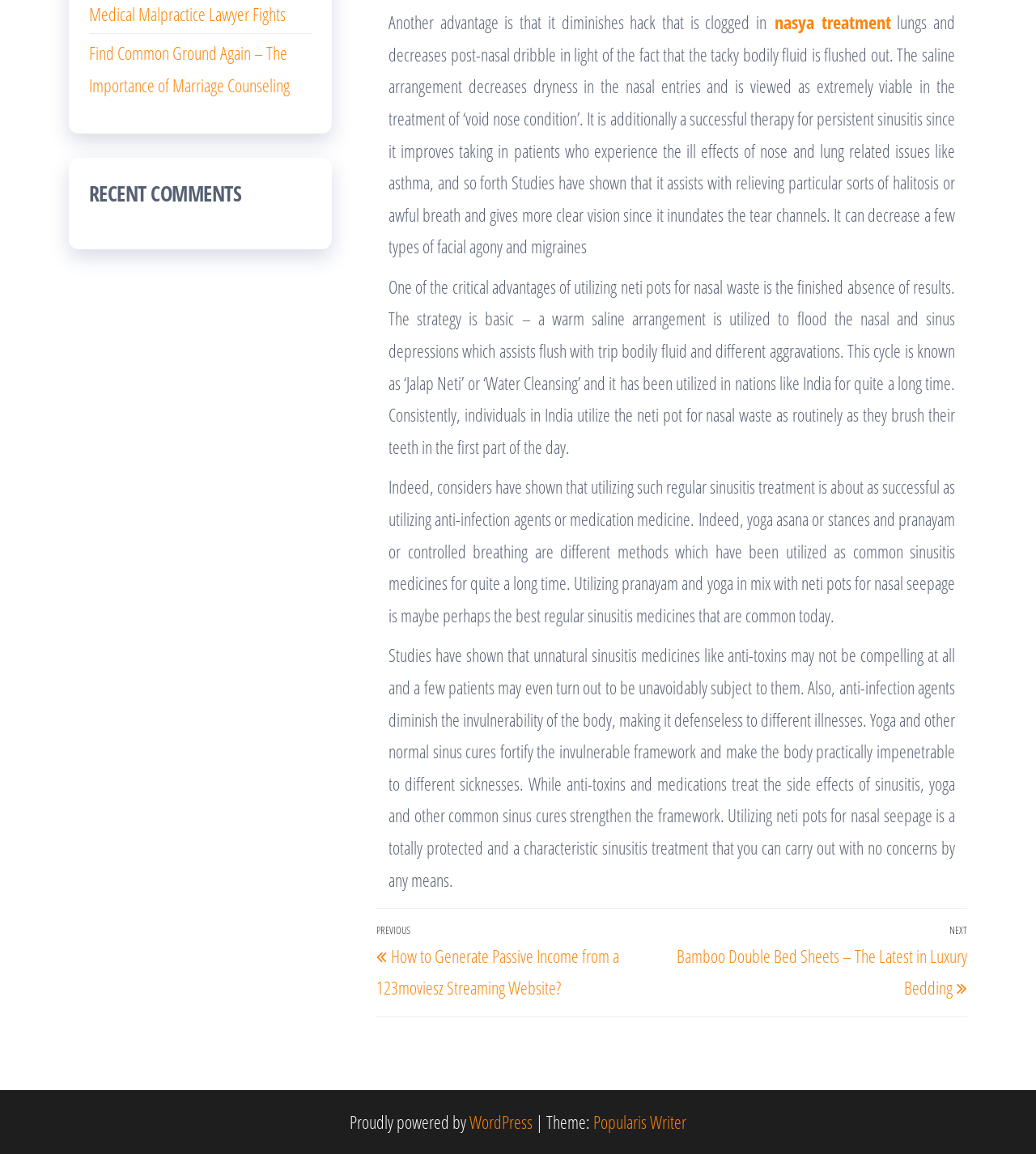Find the bounding box coordinates of the UI element according to this description: "WordPress".

[0.453, 0.961, 0.514, 0.982]